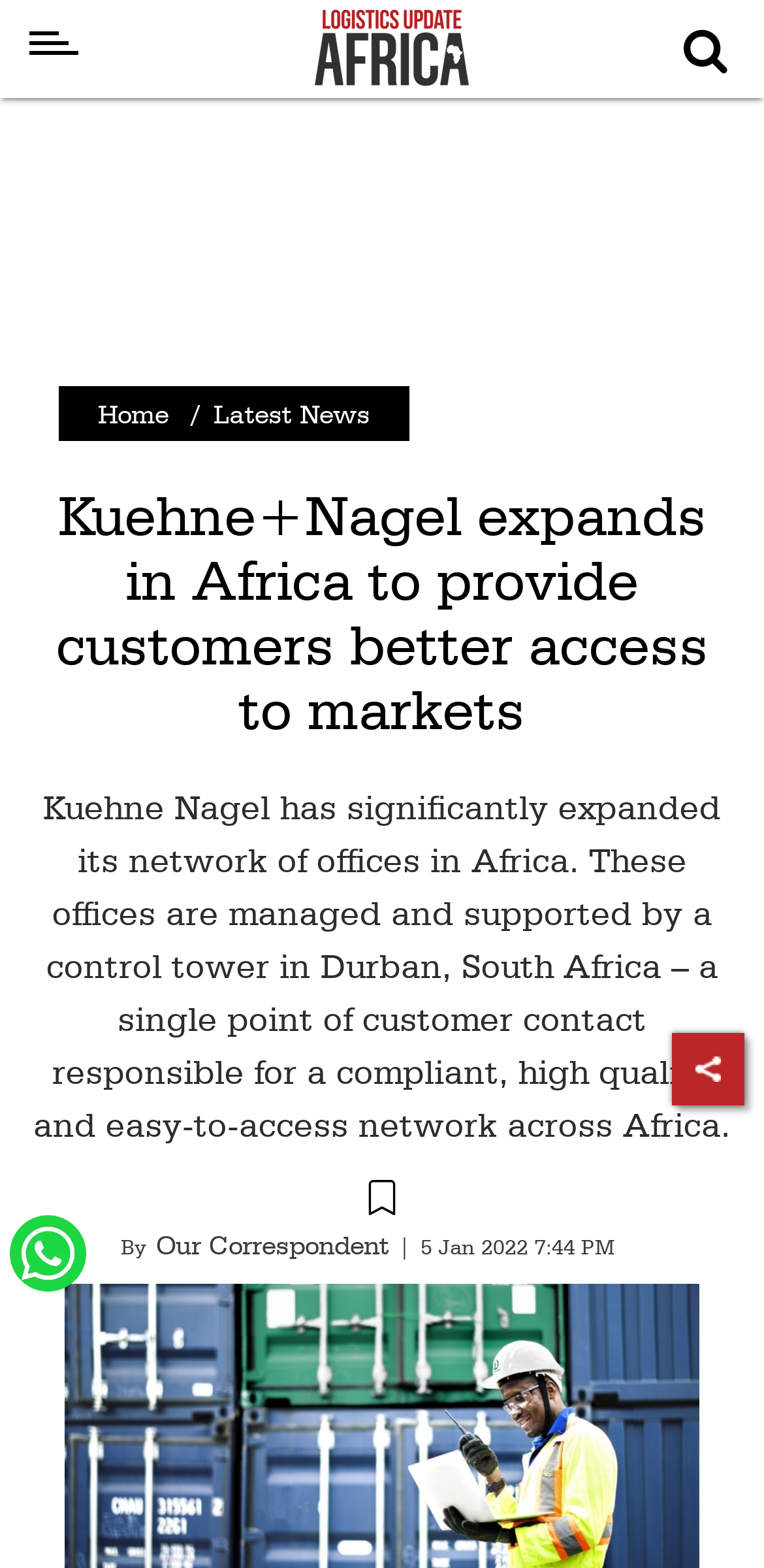Please reply with a single word or brief phrase to the question: 
What is the date of the news article?

5 Jan 2022 7:44 PM